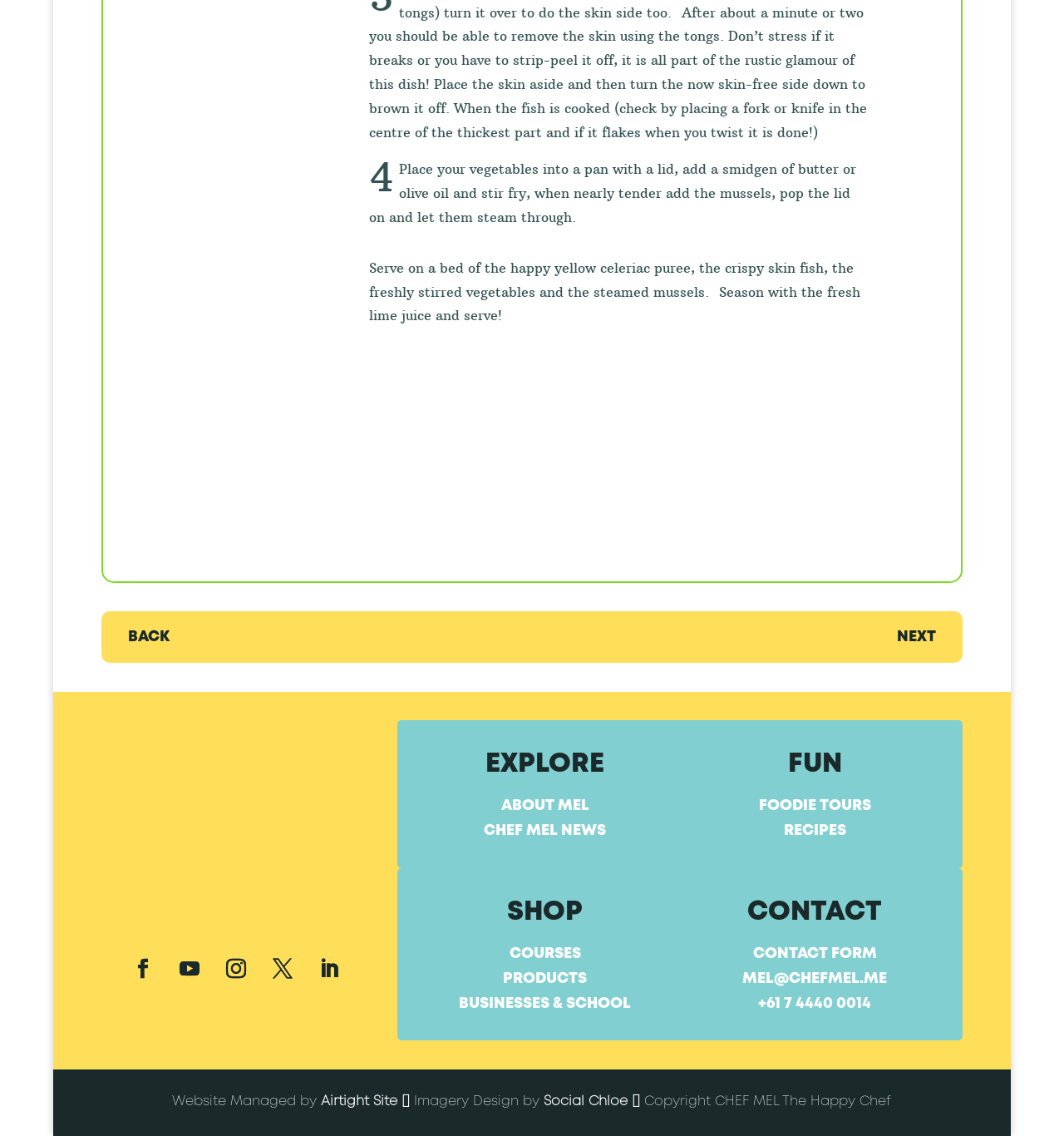Provide the bounding box coordinates of the HTML element this sentence describes: "mel@chefmel.me".

[0.698, 0.856, 0.834, 0.867]